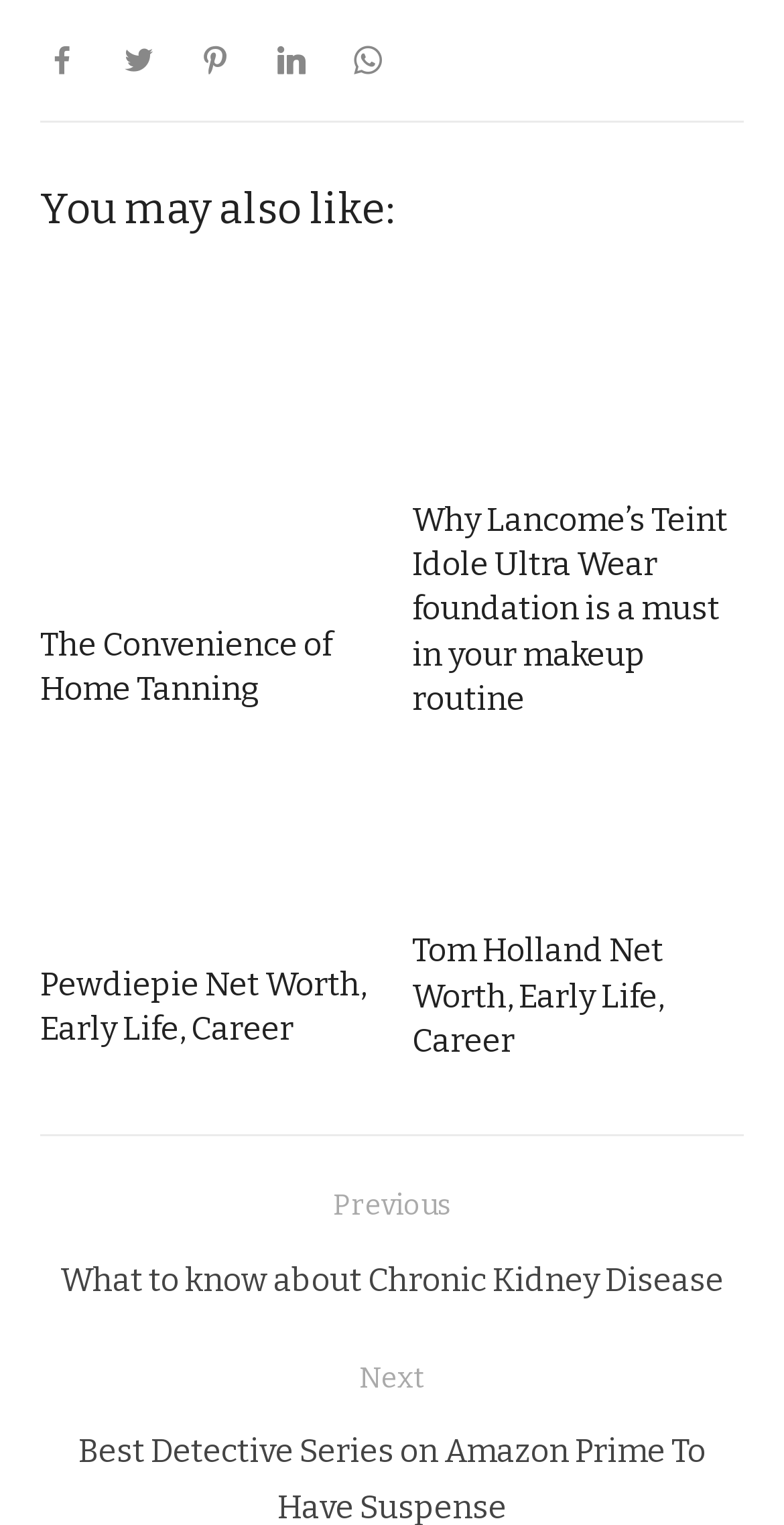What is the previous post about?
Based on the image, respond with a single word or phrase.

Chronic Kidney Disease